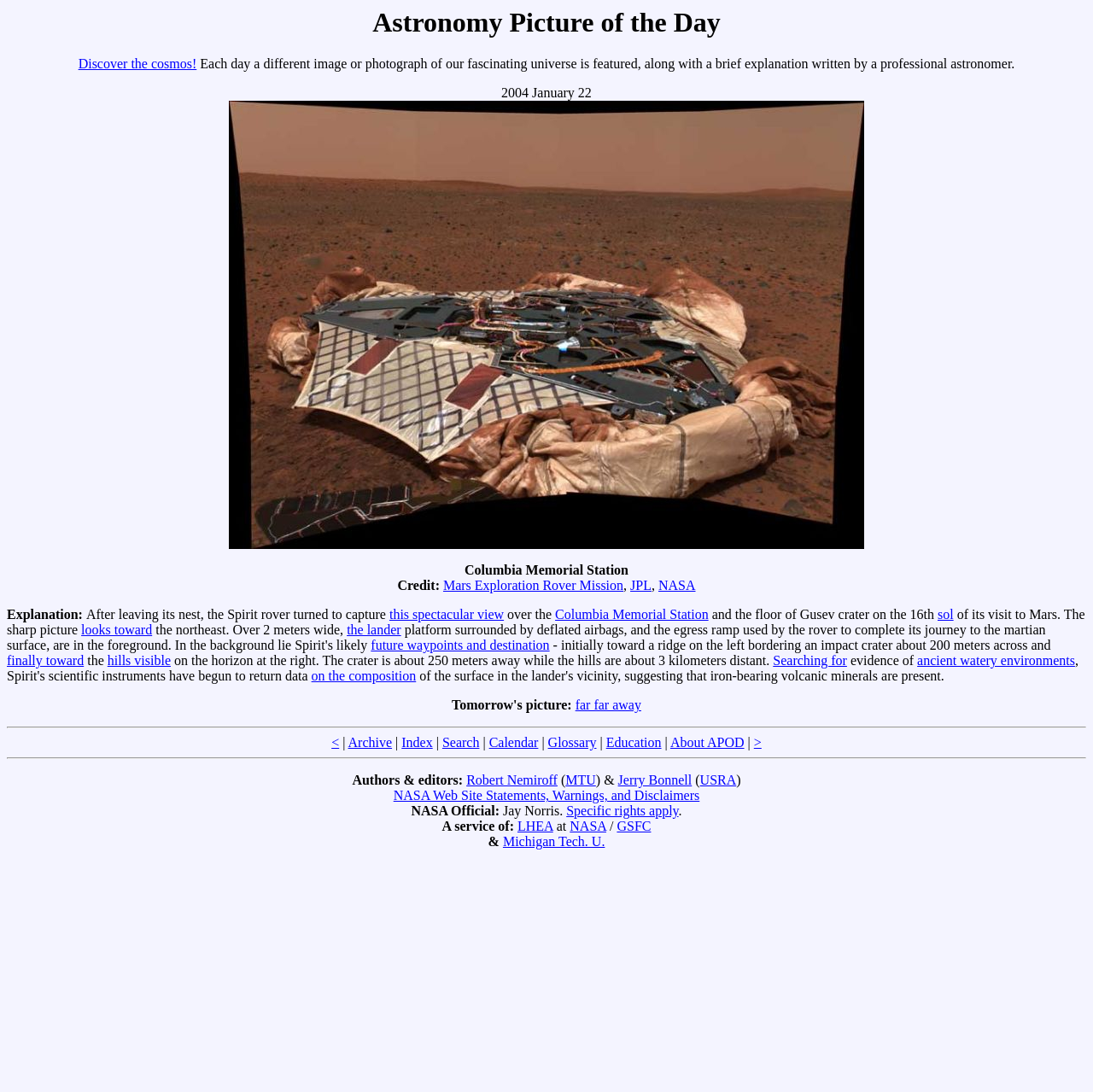Locate the bounding box coordinates of the element to click to perform the following action: 'Search for ancient watery environments'. The coordinates should be given as four float values between 0 and 1, in the form of [left, top, right, bottom].

[0.839, 0.598, 0.984, 0.612]